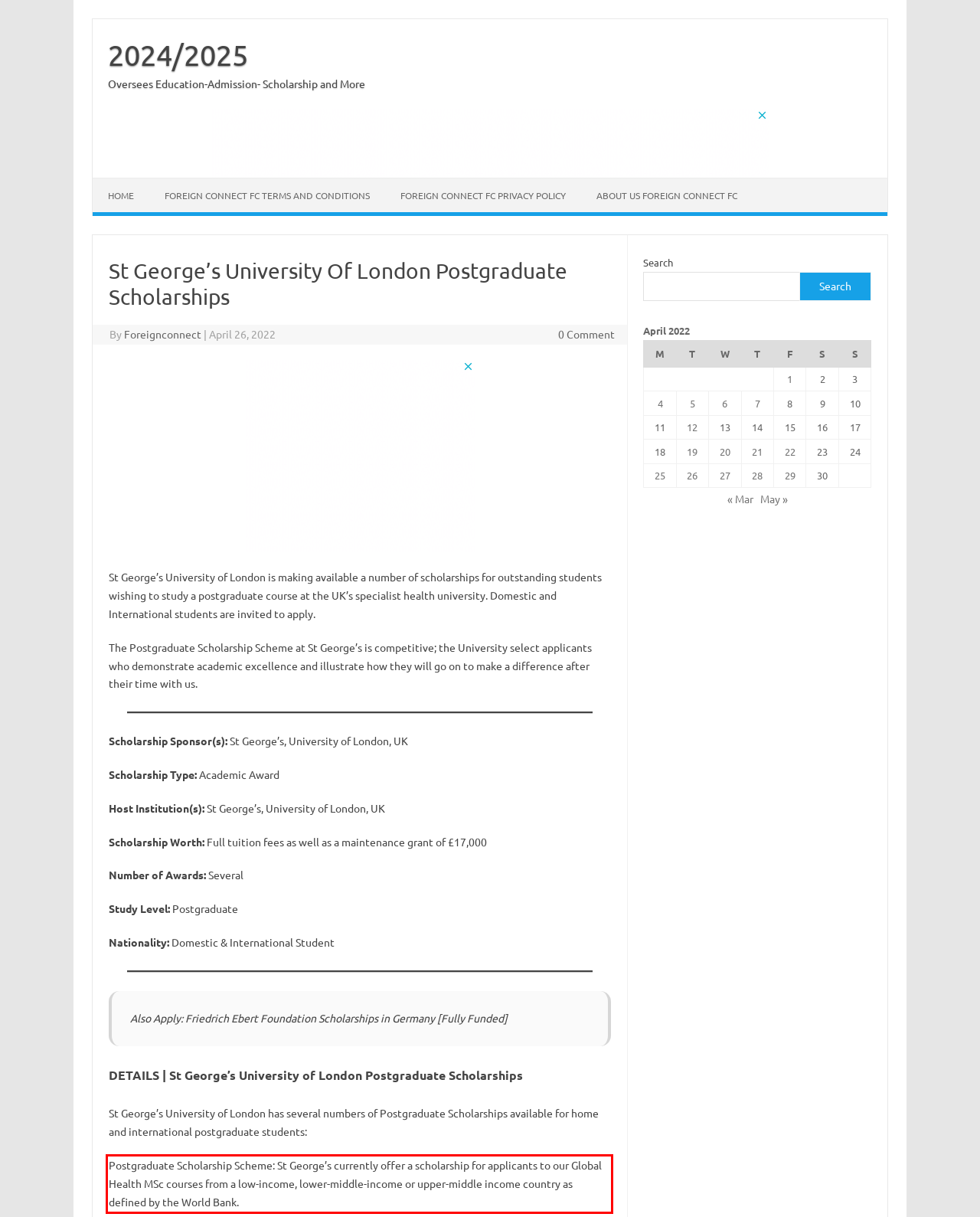Please look at the webpage screenshot and extract the text enclosed by the red bounding box.

Postgraduate Scholarship Scheme: St George’s currently offer a scholarship for applicants to our Global Health MSc courses from a low-income, lower-middle-income or upper-middle income country as defined by the World Bank.